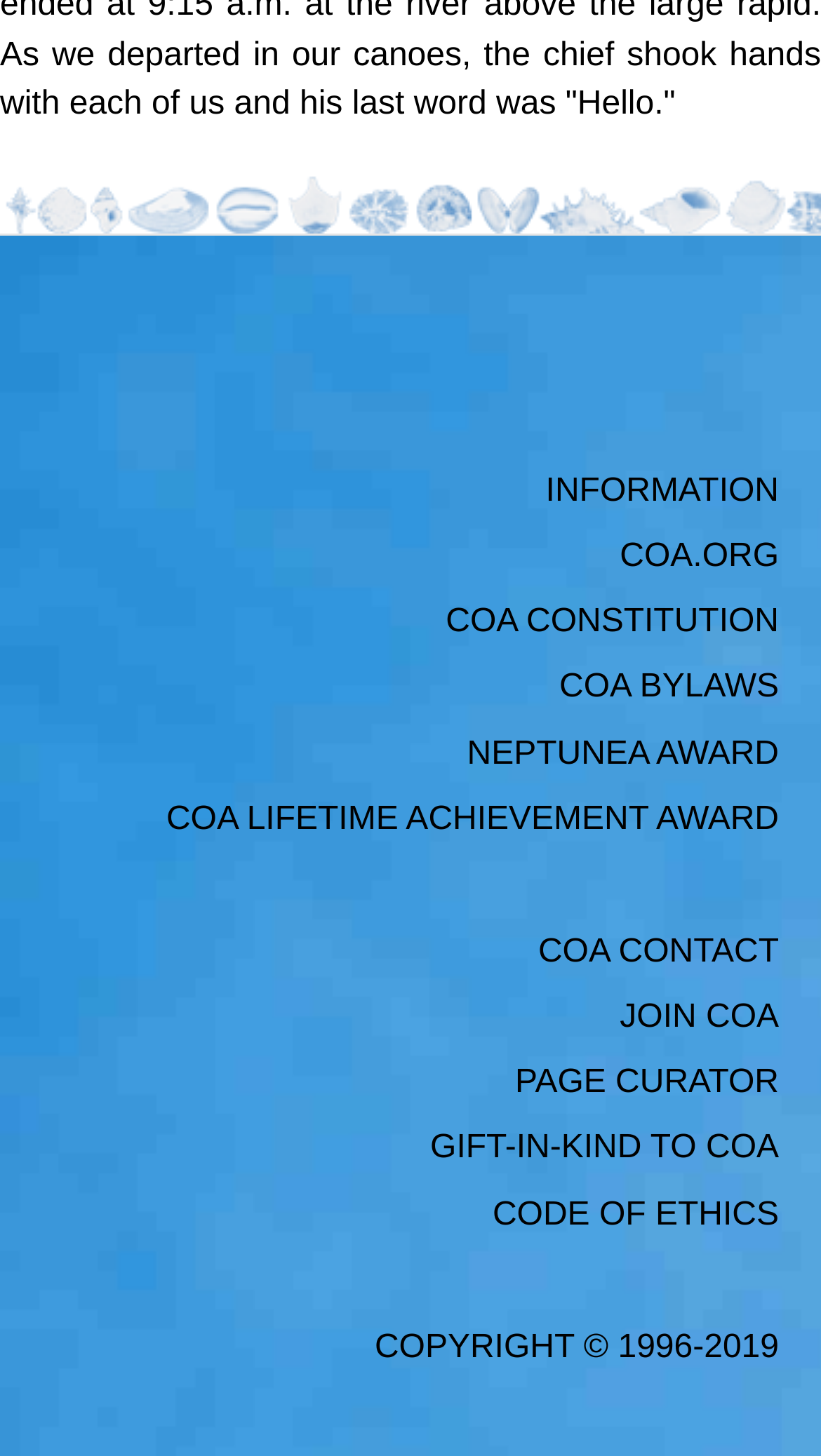Please determine the bounding box coordinates for the element that should be clicked to follow these instructions: "Learn about Neptune Award".

[0.569, 0.505, 0.949, 0.53]